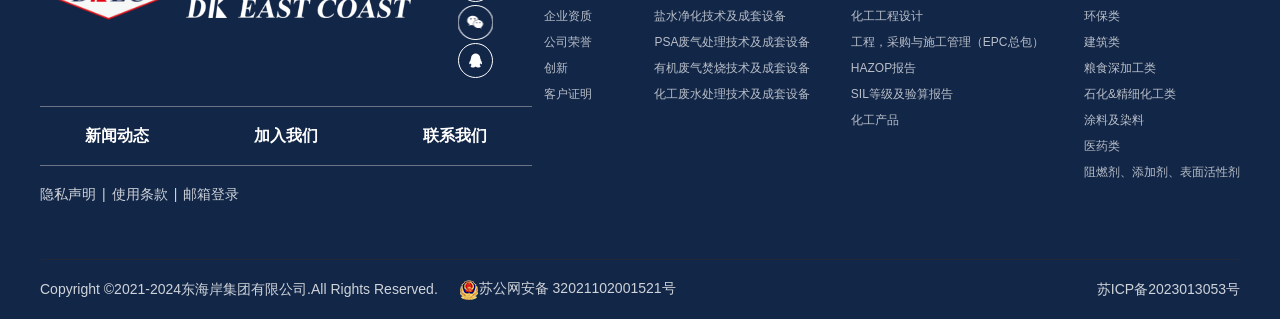Provide a short, one-word or phrase answer to the question below:
What type of technology is mentioned in the link '盐水净化技术及成套设备'?

Water purification